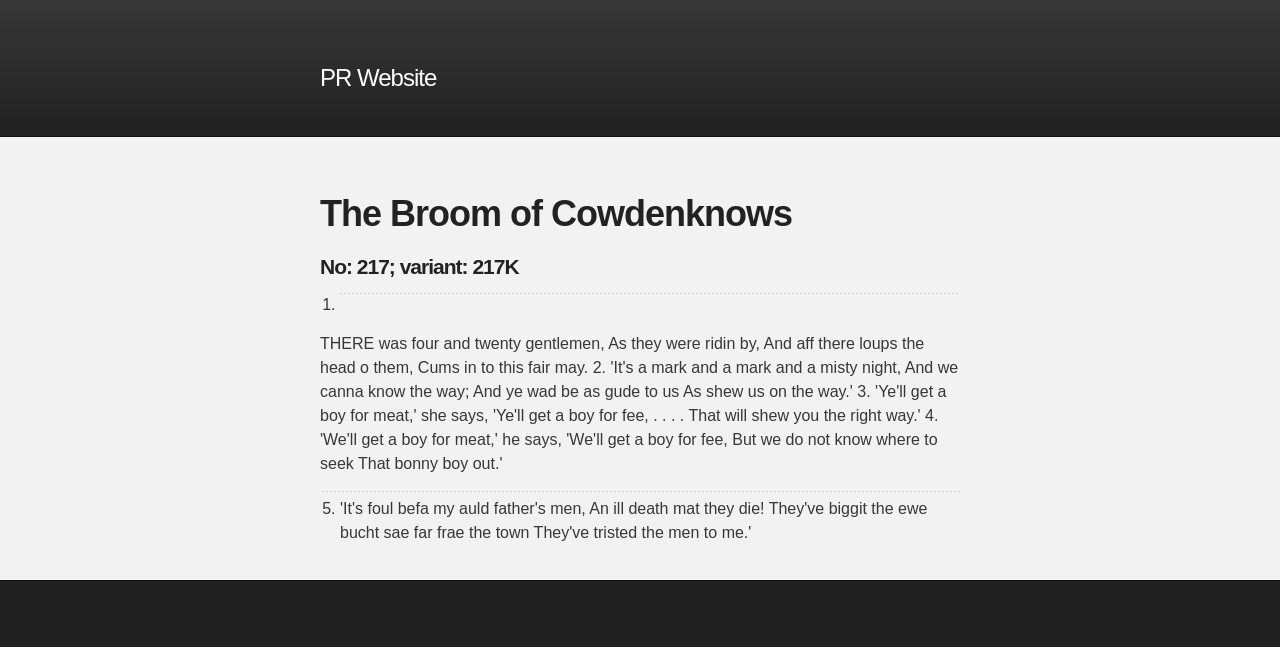Based on the image, provide a detailed response to the question:
How many list markers are there?

There are two list markers on the page, one labeled '1.' and the other labeled '5.'. These can be found in the article section of the page.